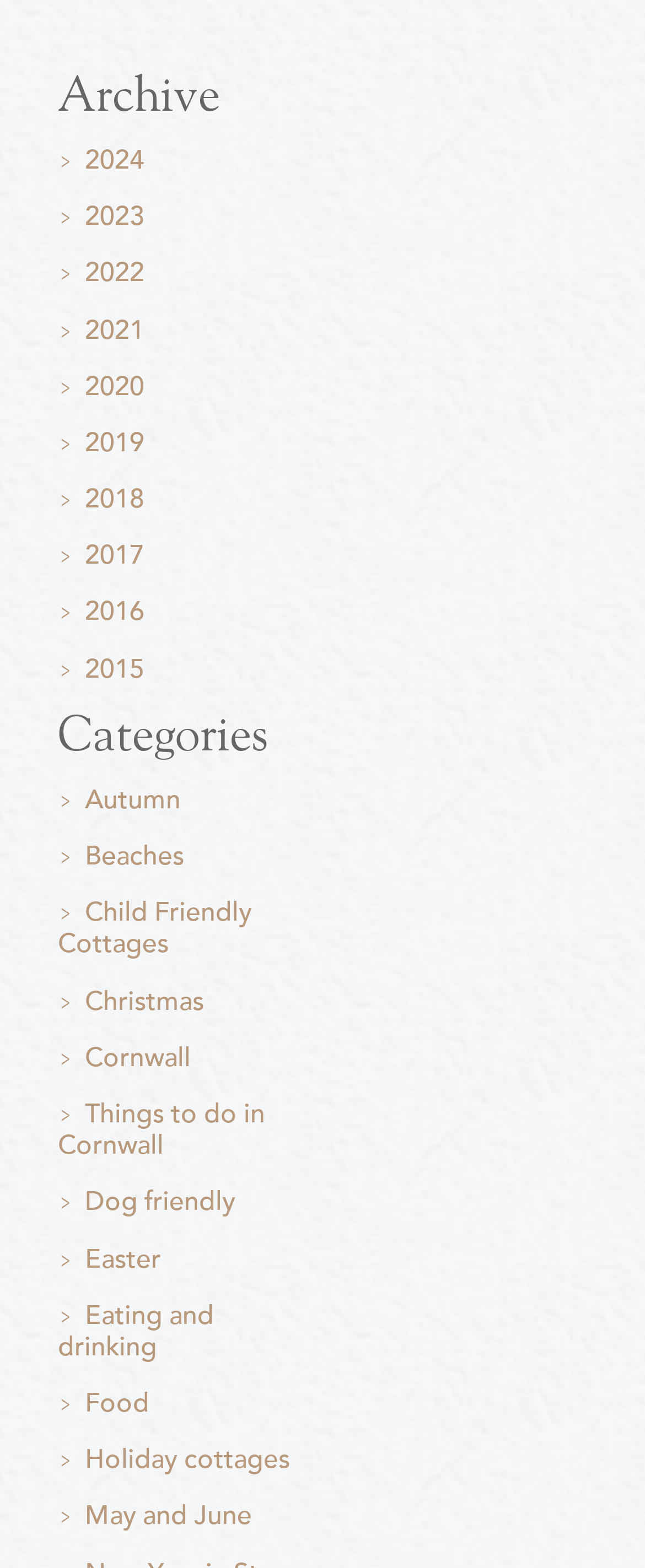Find the bounding box coordinates of the element to click in order to complete this instruction: "View archives from 2024". The bounding box coordinates must be four float numbers between 0 and 1, denoted as [left, top, right, bottom].

[0.09, 0.093, 0.462, 0.113]